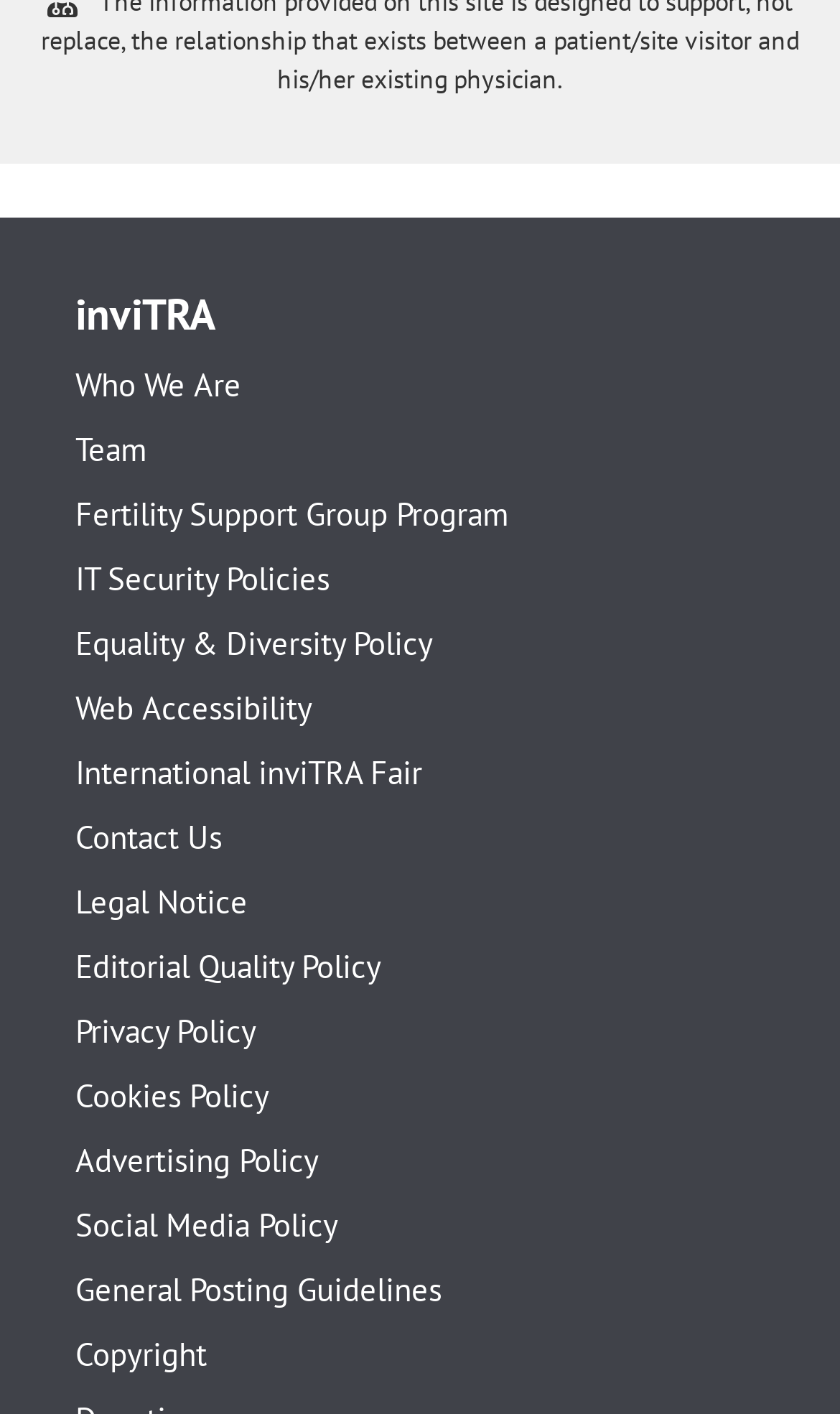What is the name of the organization?
Based on the visual information, provide a detailed and comprehensive answer.

The name of the organization is 'inviTRA' which is mentioned as a StaticText element at the top of the webpage.